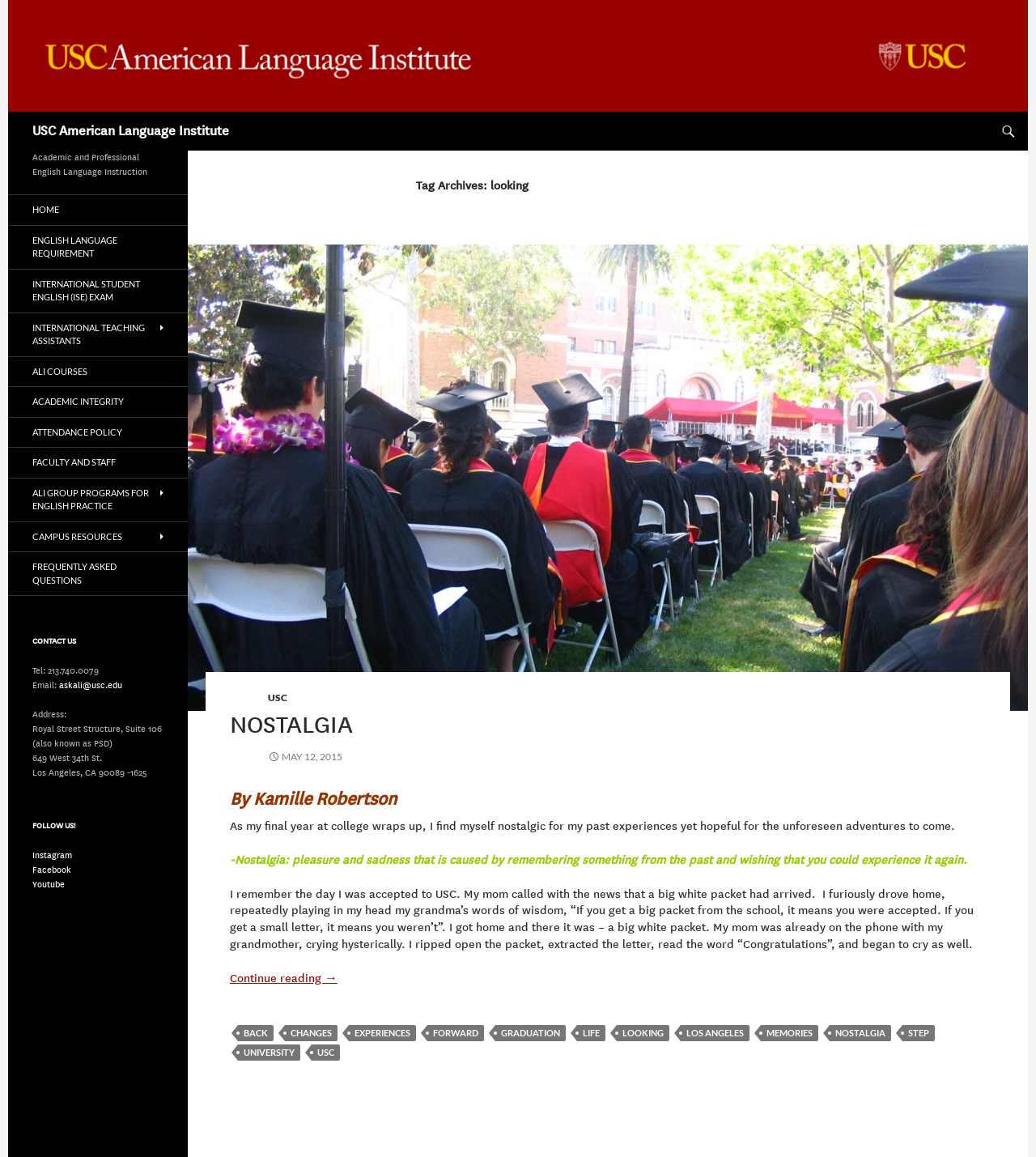Refer to the image and provide an in-depth answer to the question: 
What is the author of the article 'NOSTALGIA'?

The author of the article 'NOSTALGIA' is obtained from the heading element with the text 'By Kamille Robertson' which is located below the article title.